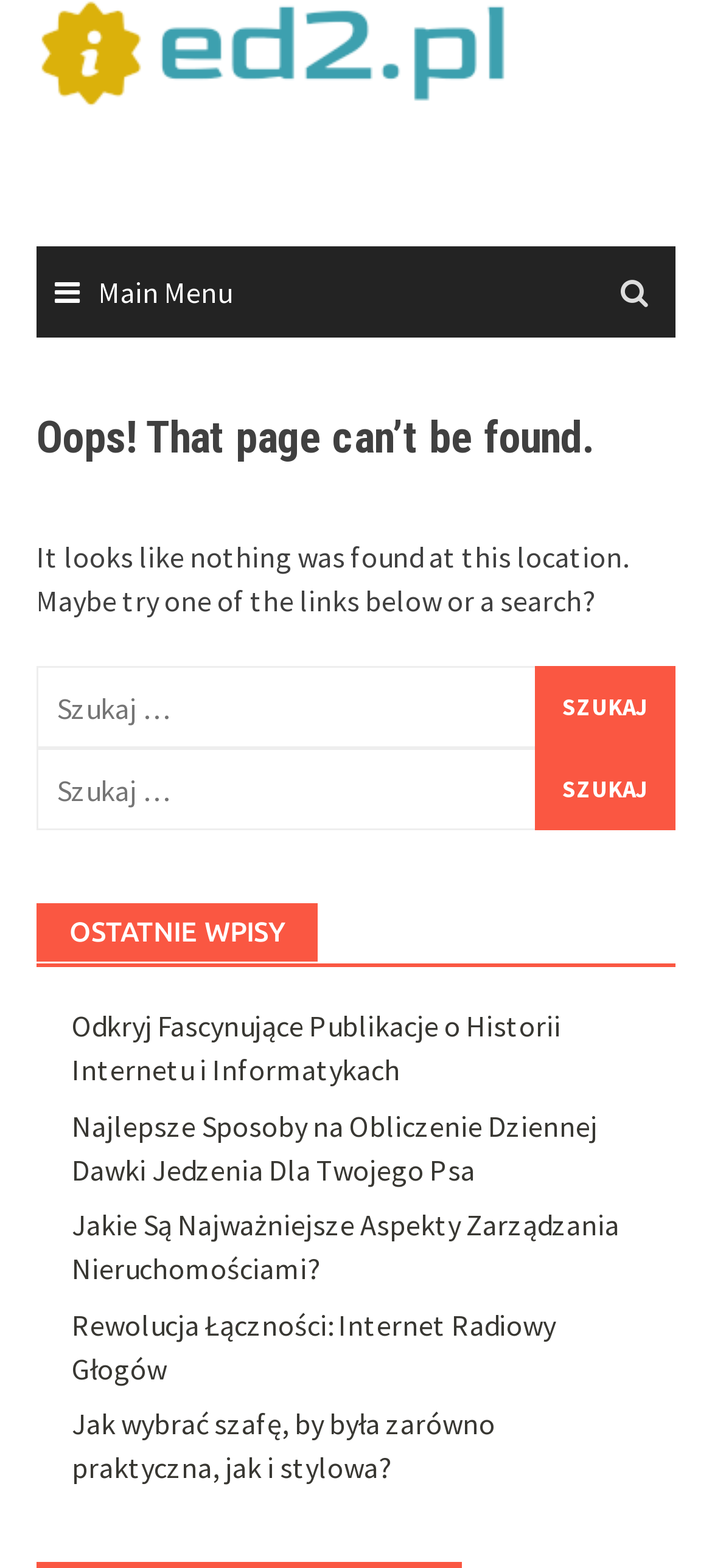Determine the bounding box coordinates for the HTML element mentioned in the following description: "Privacy". The coordinates should be a list of four floats ranging from 0 to 1, represented as [left, top, right, bottom].

None